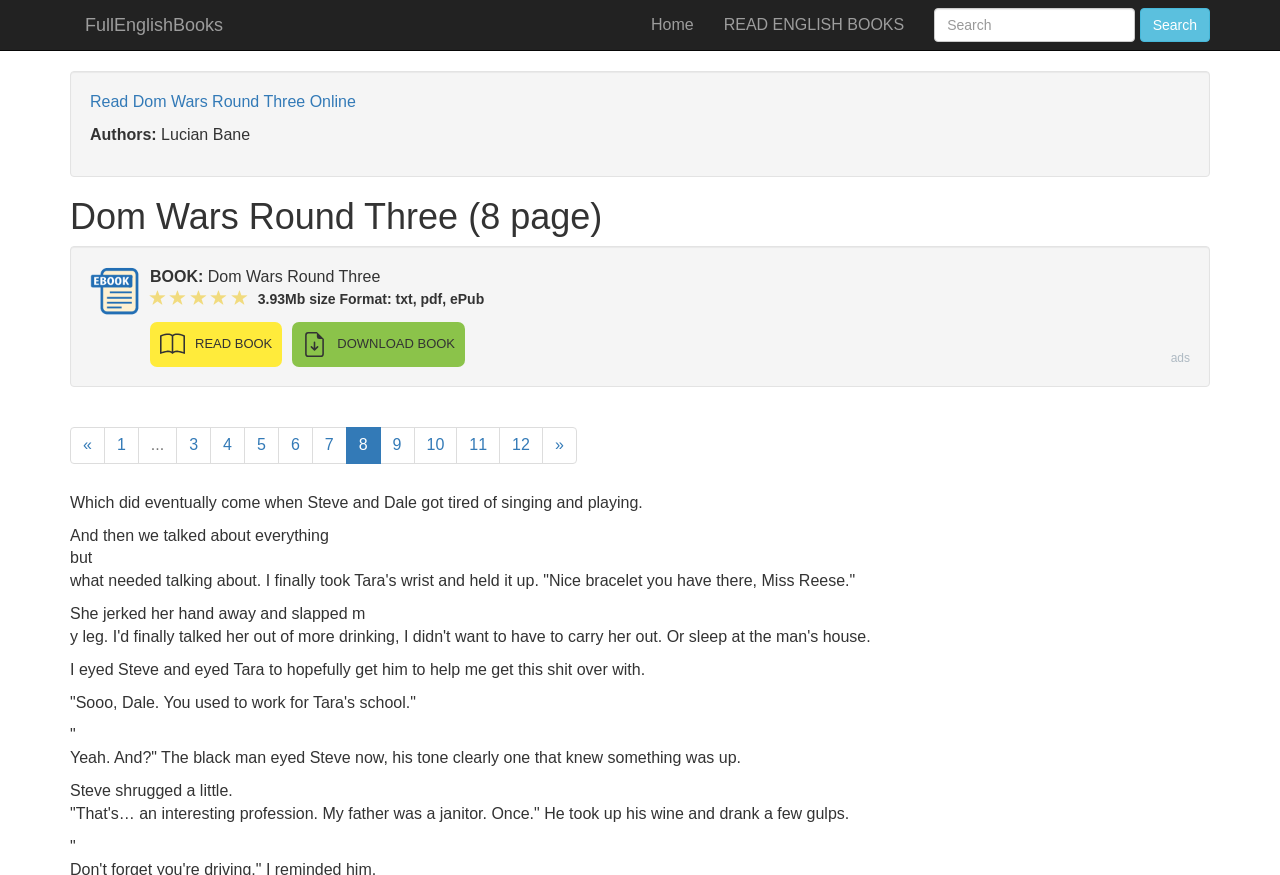Select the bounding box coordinates of the element I need to click to carry out the following instruction: "Download Dom Wars Round Three book".

[0.228, 0.368, 0.363, 0.419]